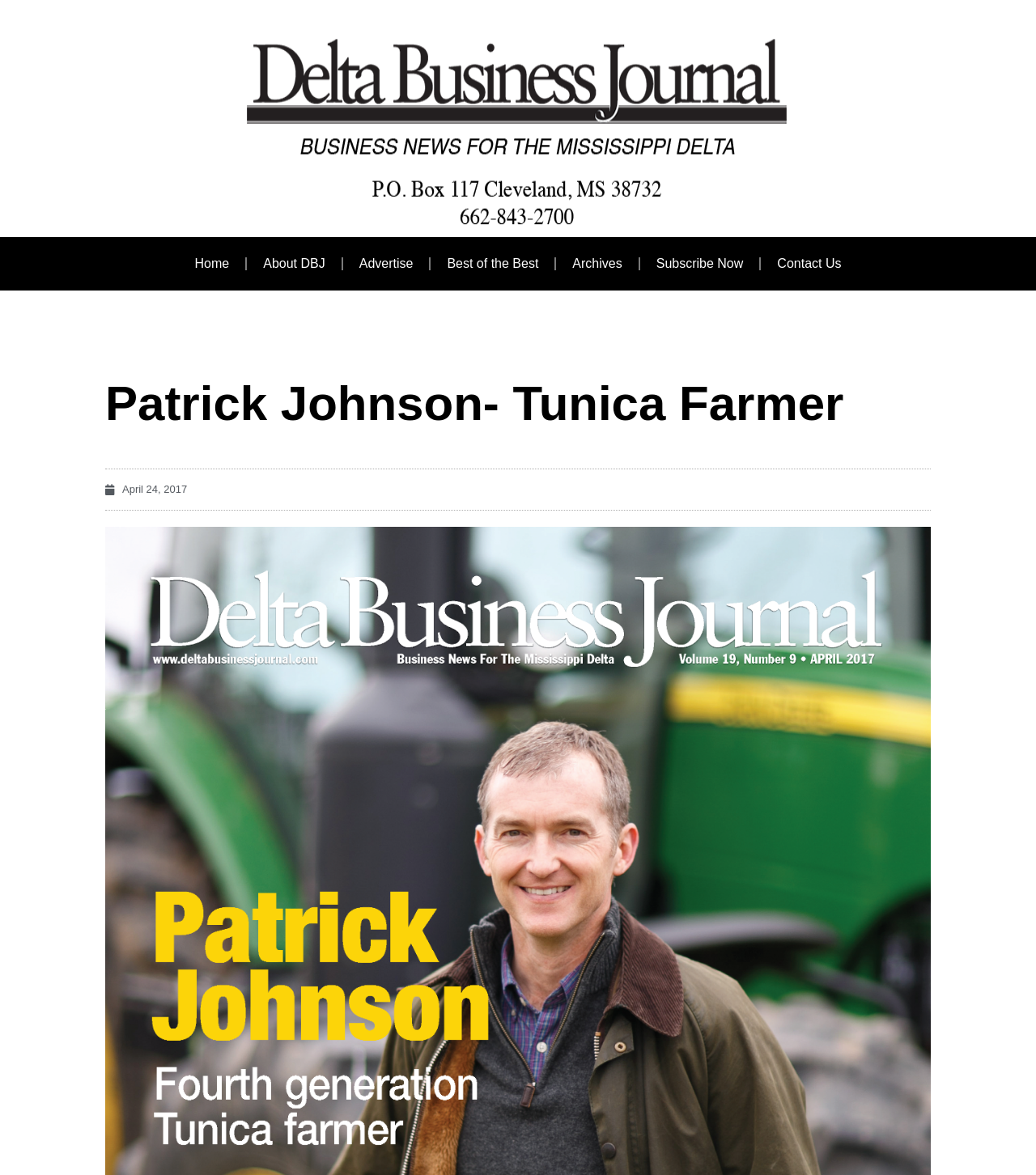Please answer the following question using a single word or phrase: 
What is the date of the article?

April 24, 2017